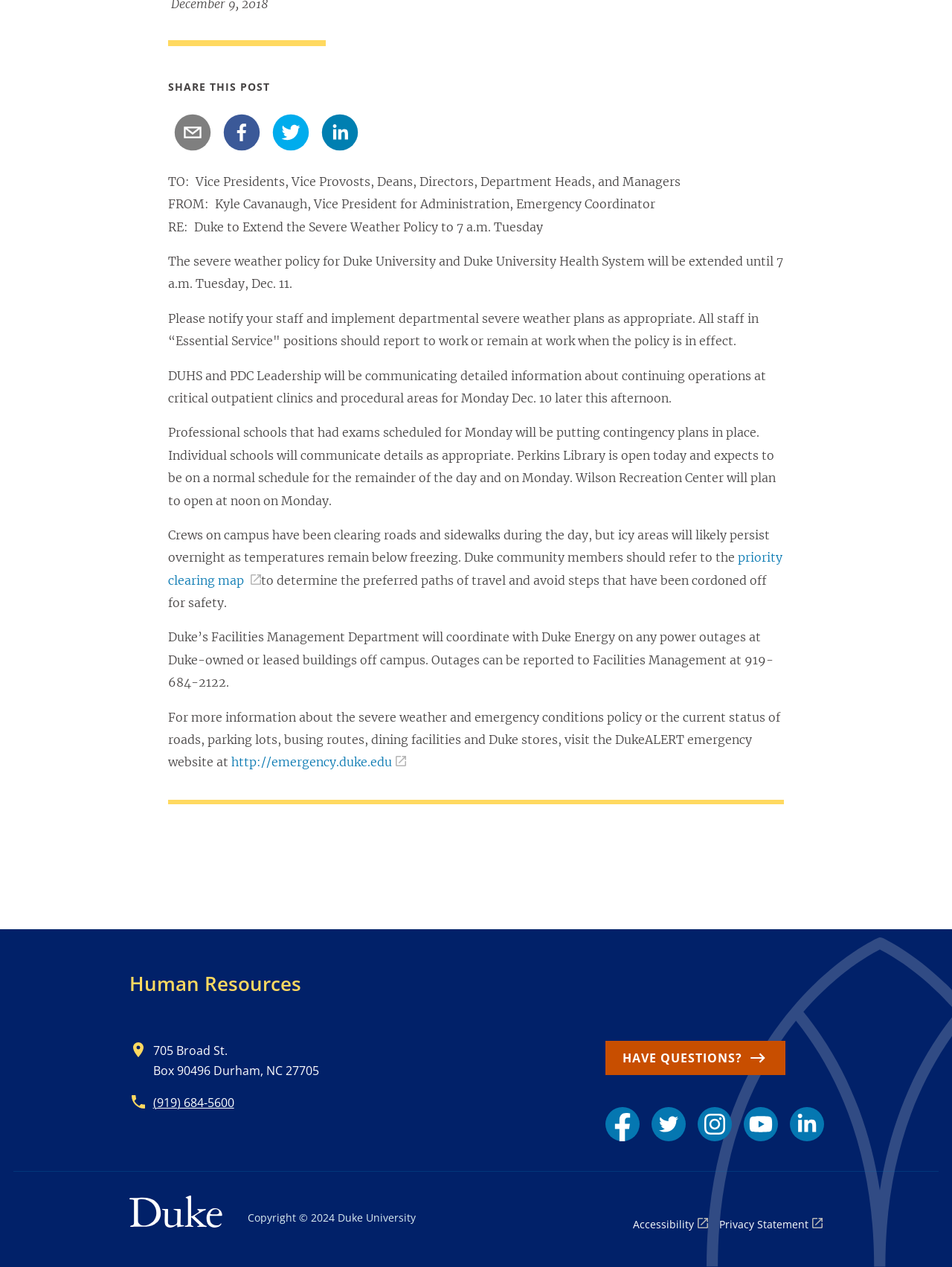Locate the bounding box of the UI element with the following description: "Privacy Statement".

[0.756, 0.959, 0.864, 0.974]